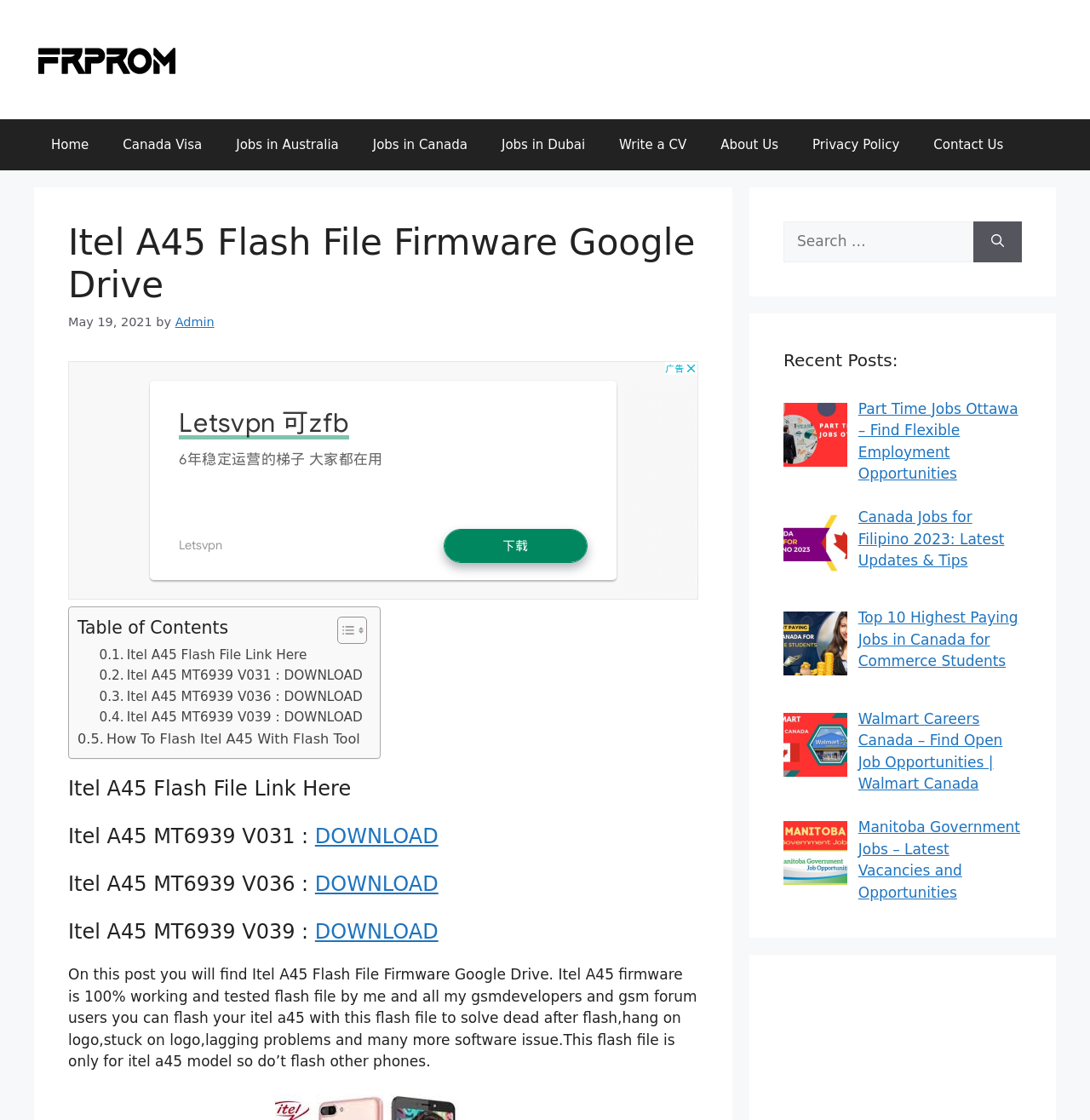Answer the question with a brief word or phrase:
What is the website's primary topic?

Itel A45 Flash File